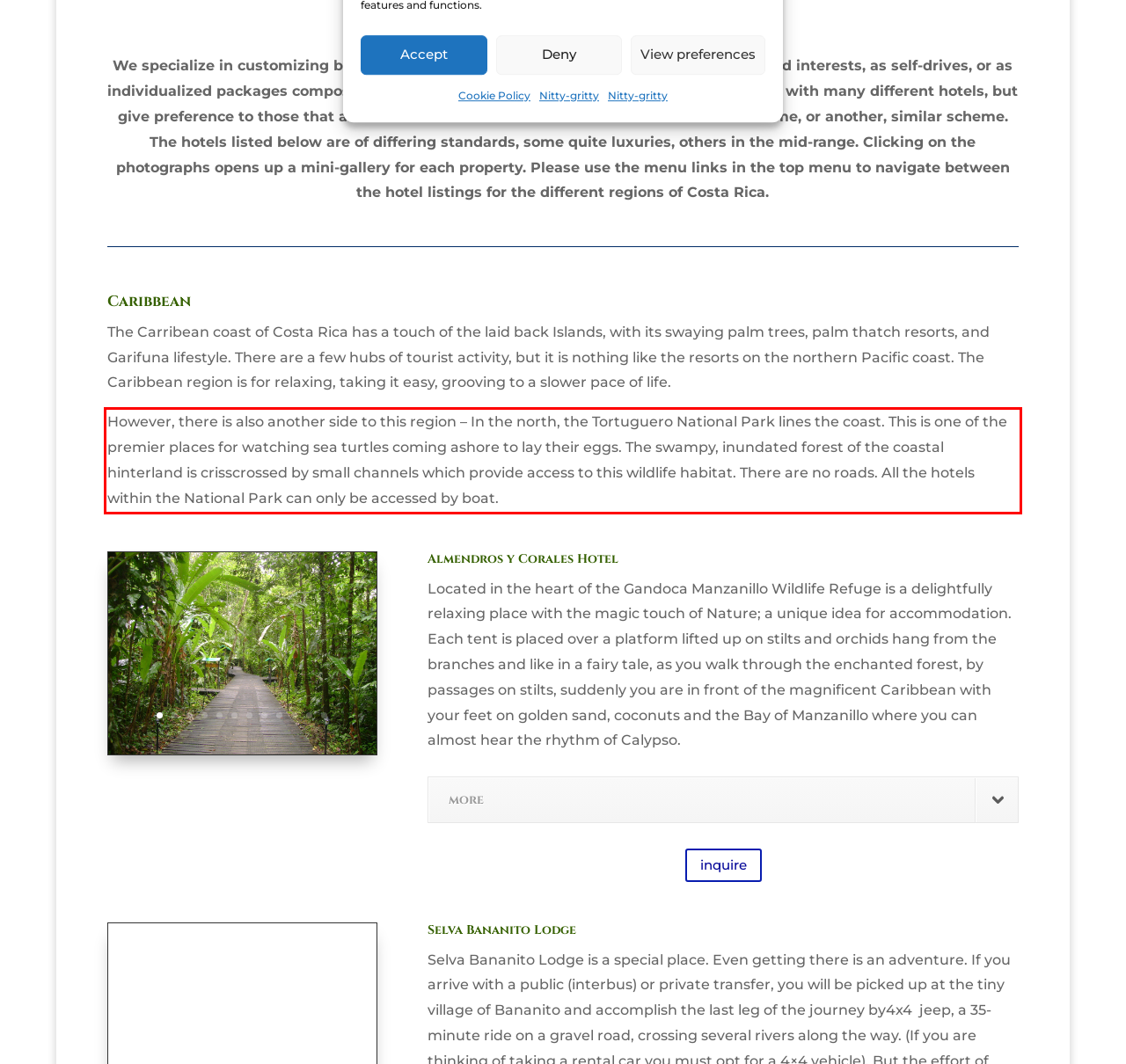You are given a screenshot of a webpage with a UI element highlighted by a red bounding box. Please perform OCR on the text content within this red bounding box.

However, there is also another side to this region – In the north, the Tortuguero National Park lines the coast. This is one of the premier places for watching sea turtles coming ashore to lay their eggs. The swampy, inundated forest of the coastal hinterland is crisscrossed by small channels which provide access to this wildlife habitat. There are no roads. All the hotels within the National Park can only be accessed by boat.